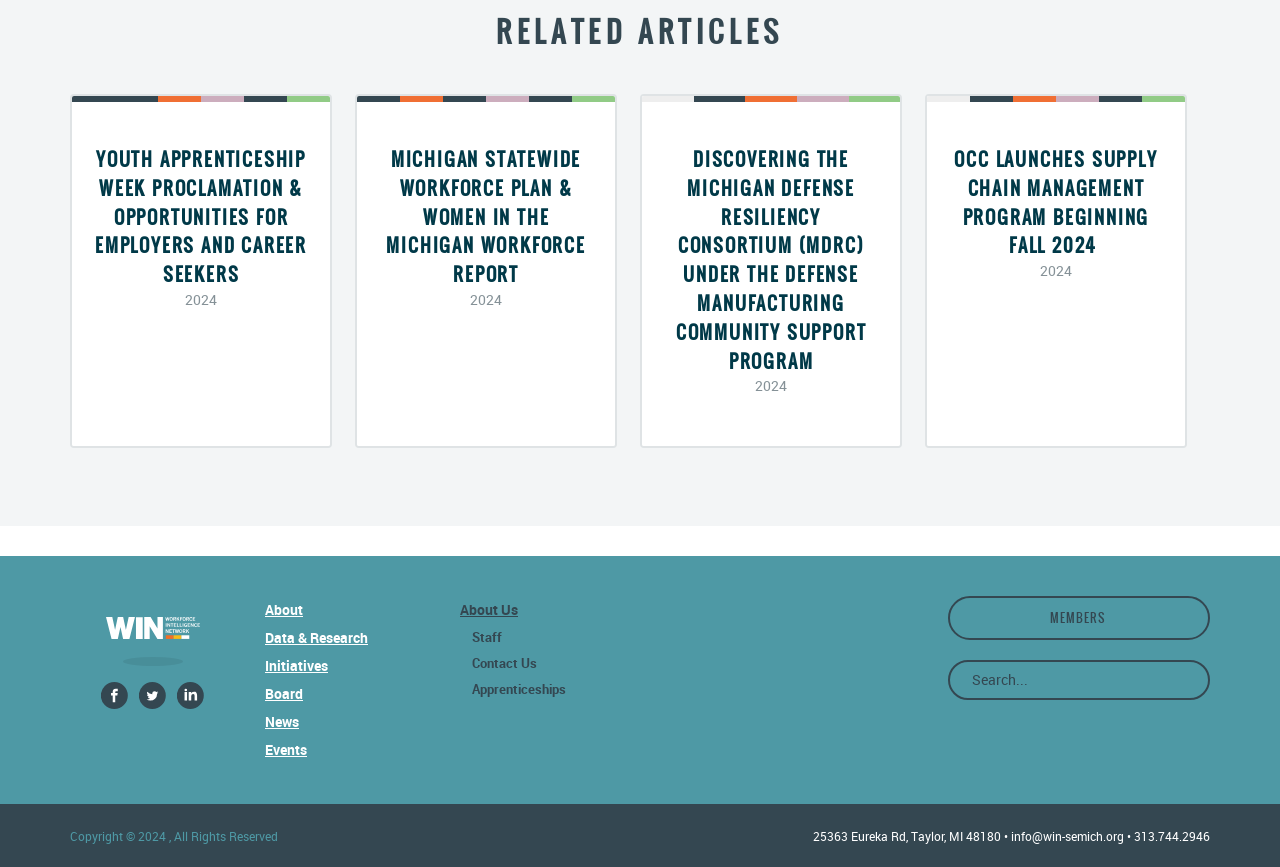Please indicate the bounding box coordinates of the element's region to be clicked to achieve the instruction: "check the ABOUT US section". Provide the coordinates as four float numbers between 0 and 1, i.e., [left, top, right, bottom].

None